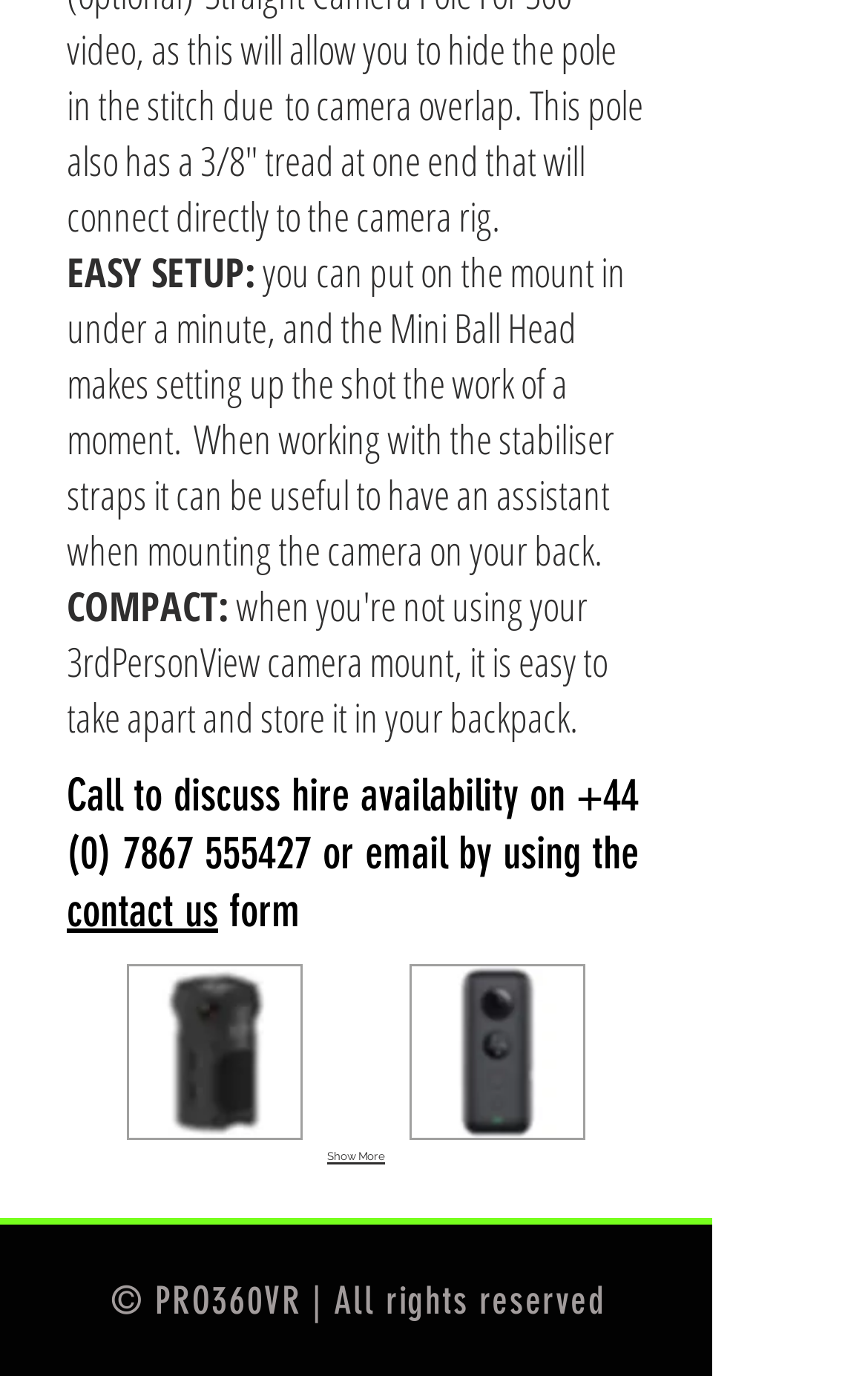What is the name of the company?
Using the visual information, answer the question in a single word or phrase.

PRO360VR